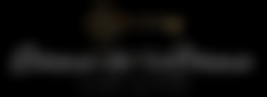Describe the image thoroughly.

The image features the logo of "Crème de la Crème Luxe Suites," elegantly displayed against a dark background. The logo combines sophisticated typography with a luxurious design, emphasizing the brand's elegant identity. The use of gold accents in the logo enhances the sense of luxury, appealing to a high-end clientele. This branding conveys a commitment to providing a premium experience, aligning with the overall aesthetic of sophistication and exclusivity that the name suggests. The juxtaposition of the text against the dark backdrop adds depth and emphasizes the refined nature of the brand.